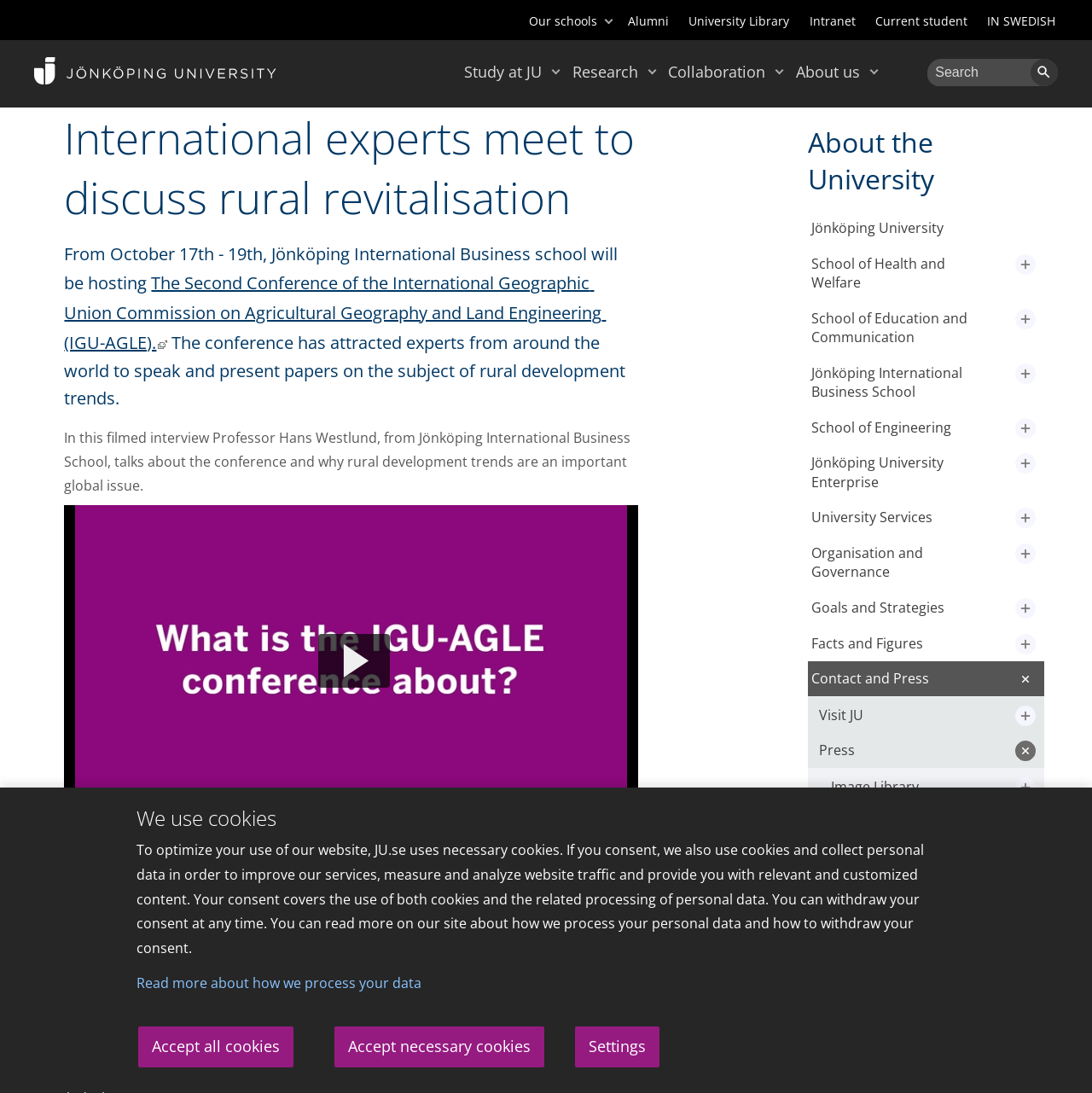Can you give a comprehensive explanation to the question given the content of the image?
What is the name of the university?

I found the answer by looking at the logotype link at the top left corner of the webpage, which says 'Logotype (back to startpage)' and is linked to 'Jönköping University'.